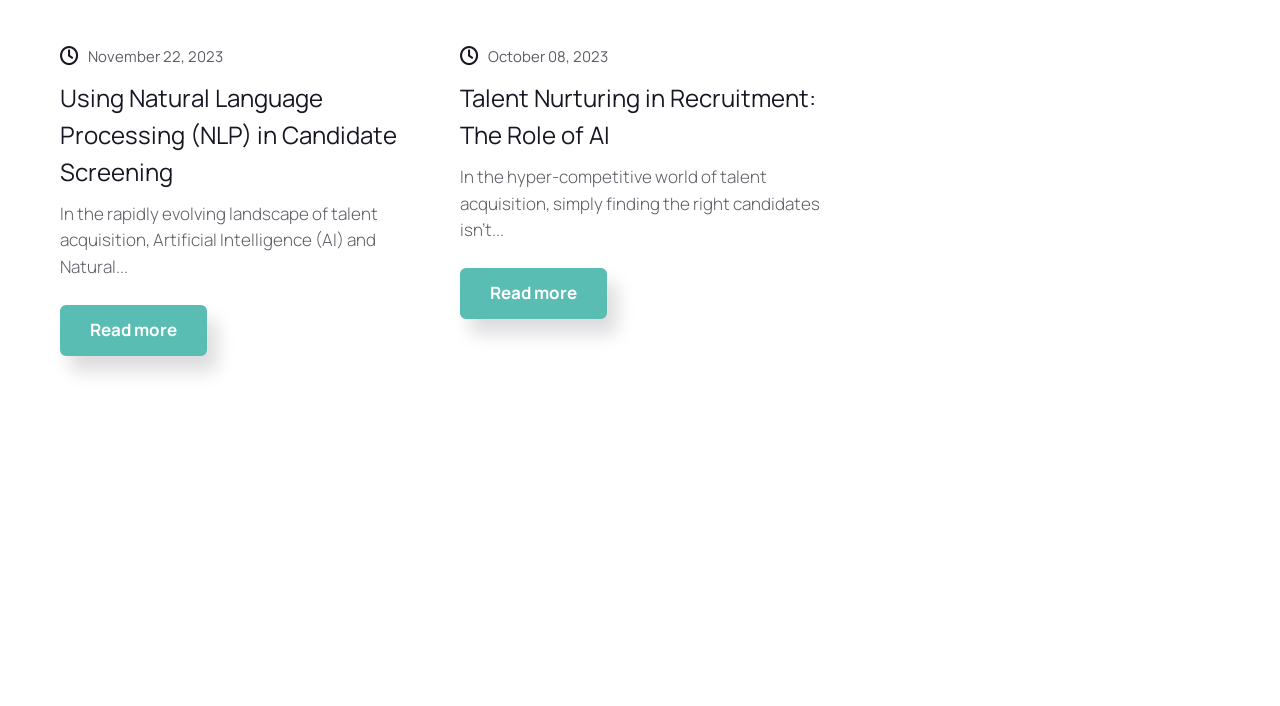Please find the bounding box coordinates of the element's region to be clicked to carry out this instruction: "Read more about the article published on November 22, 2023".

[0.069, 0.069, 0.175, 0.09]